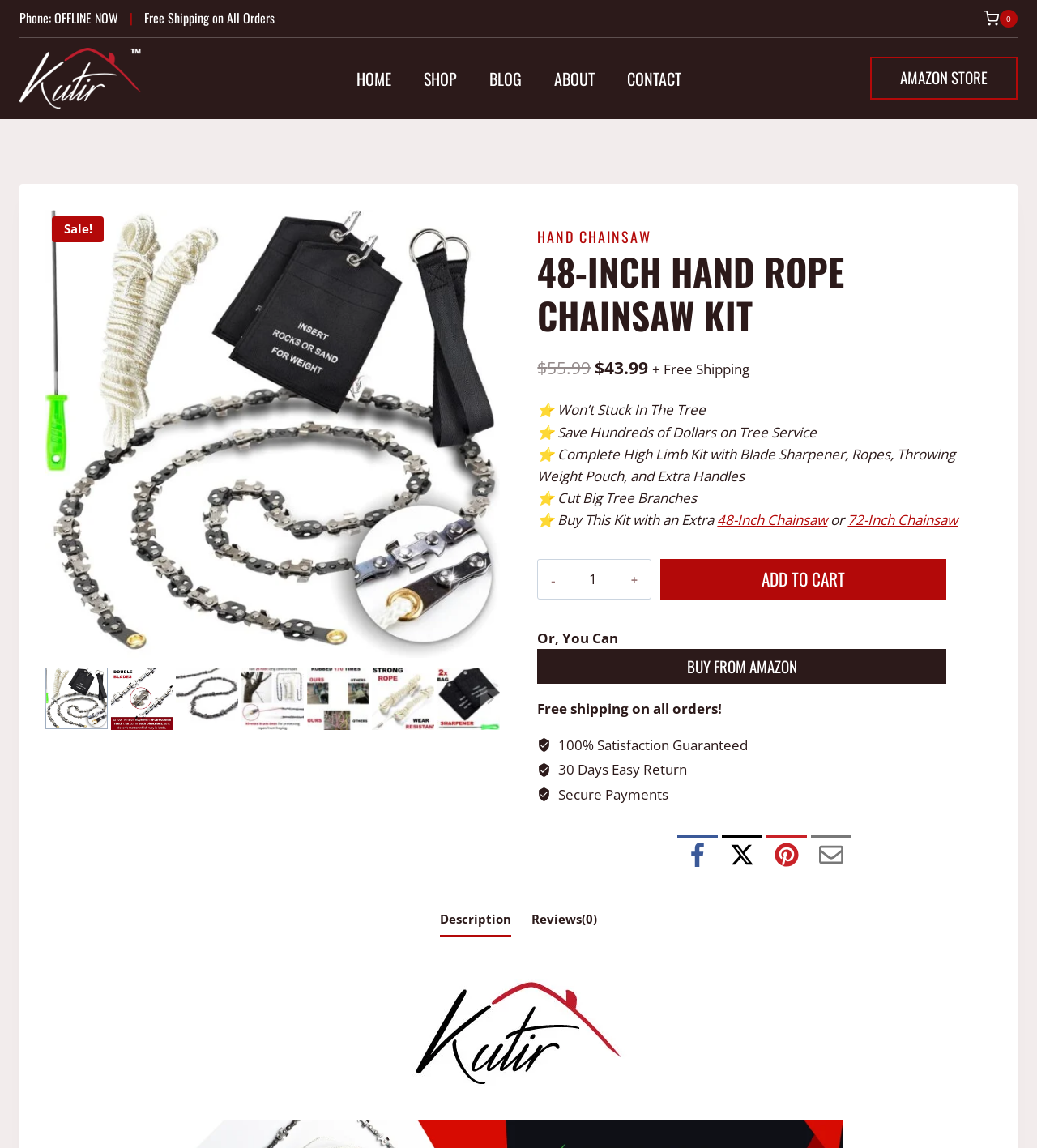Determine the bounding box coordinates of the section to be clicked to follow the instruction: "View the 'Description' tab". The coordinates should be given as four float numbers between 0 and 1, formatted as [left, top, right, bottom].

[0.424, 0.787, 0.493, 0.817]